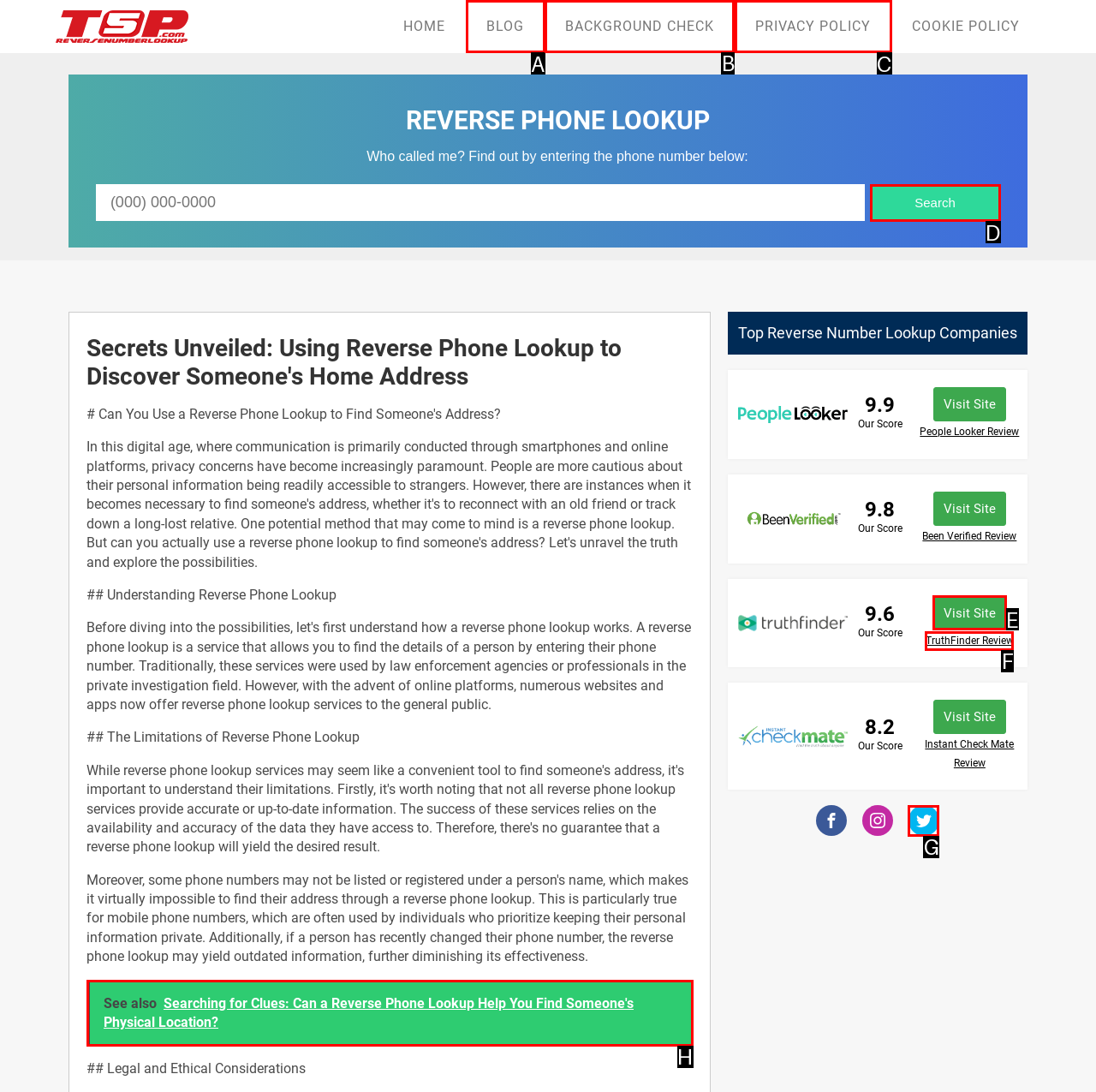Identify the correct HTML element to click for the task: Read about BACKGROUND CHECK. Provide the letter of your choice.

B